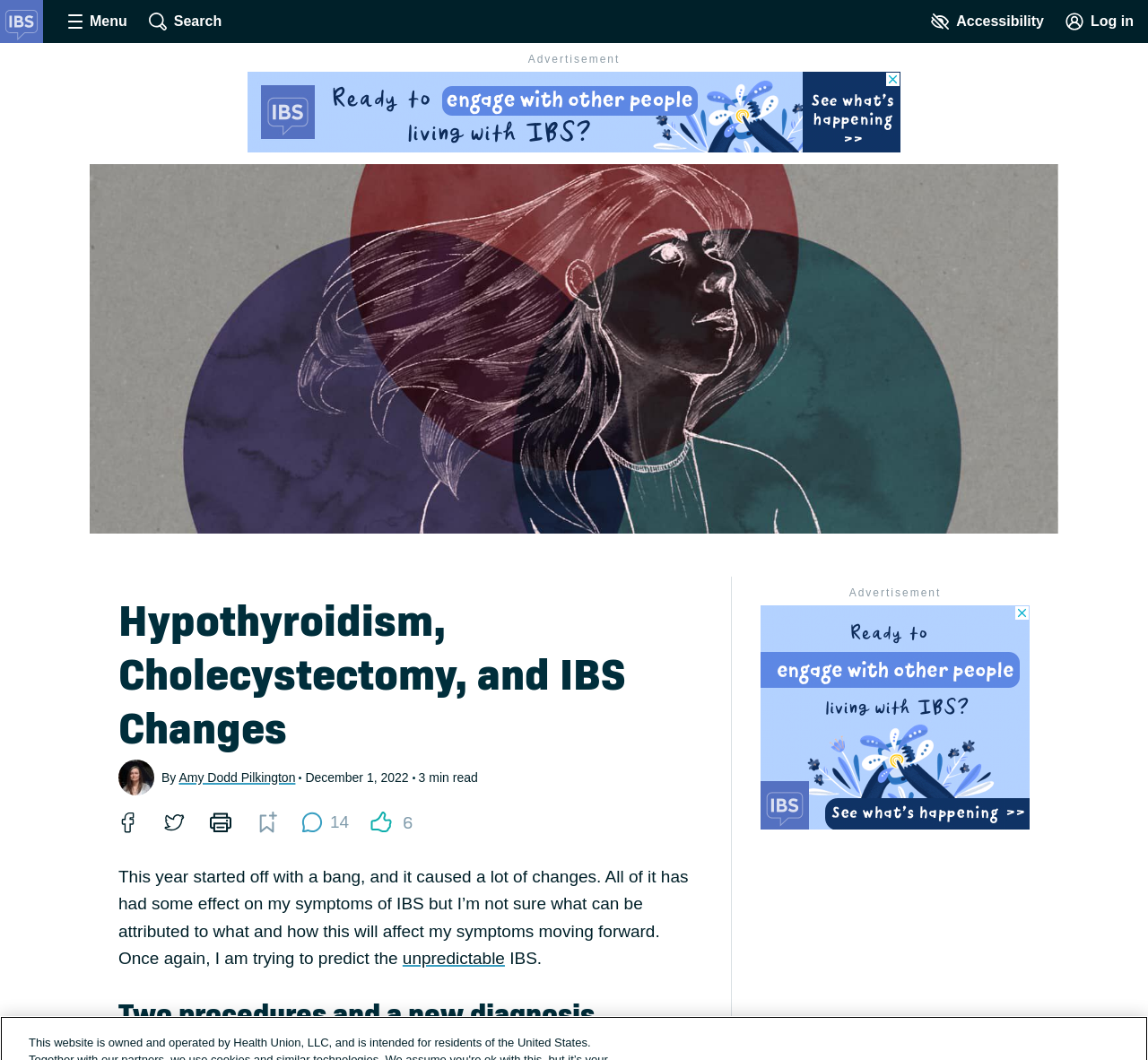Provide the bounding box coordinates for the specified HTML element described in this description: "Share to Twitter". The coordinates should be four float numbers ranging from 0 to 1, in the format [left, top, right, bottom].

[0.134, 0.757, 0.169, 0.794]